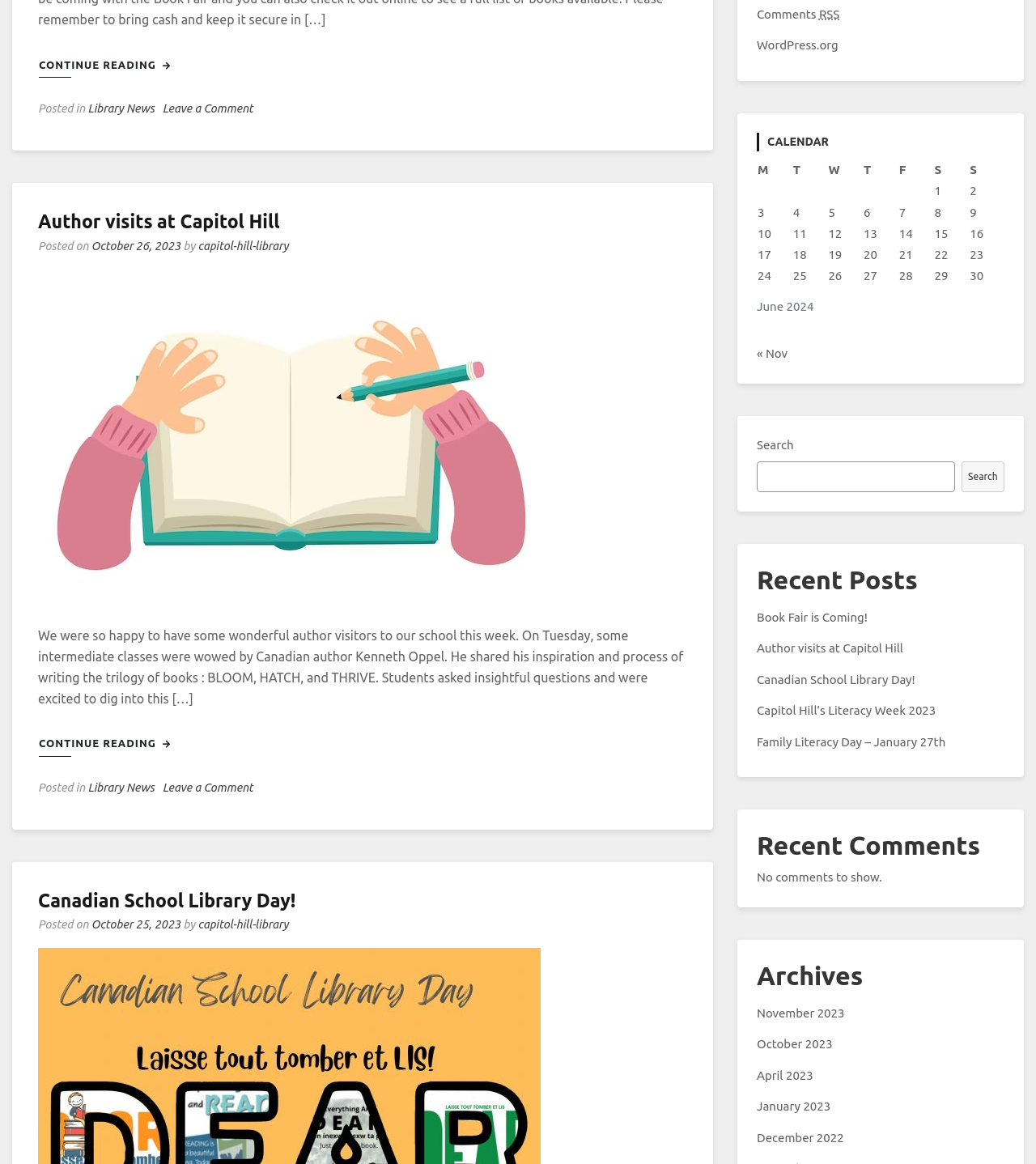Please analyze the image and provide a thorough answer to the question:
What is the date of the second article?

The date of the second article can be found in the link element with the text 'October 25, 2023'. This element is located within the article element with the bounding box coordinates [0.012, 0.763, 0.688, 0.803].